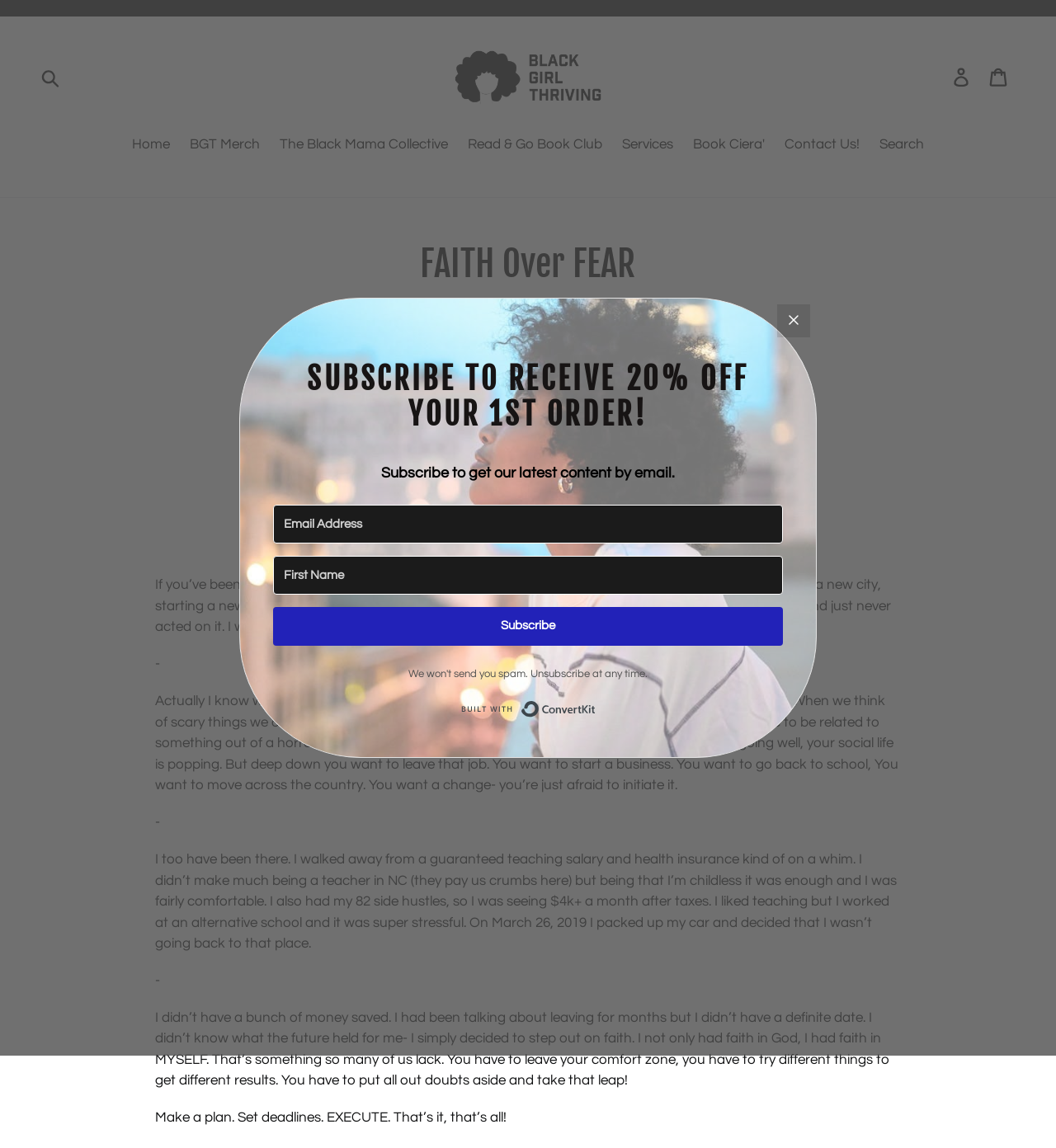What is the author's motivation for leaving their job?
Kindly give a detailed and elaborate answer to the question.

The author mentions that they worked at an alternative school and it was super stressful, which suggests that the stress was a major factor in their decision to leave.